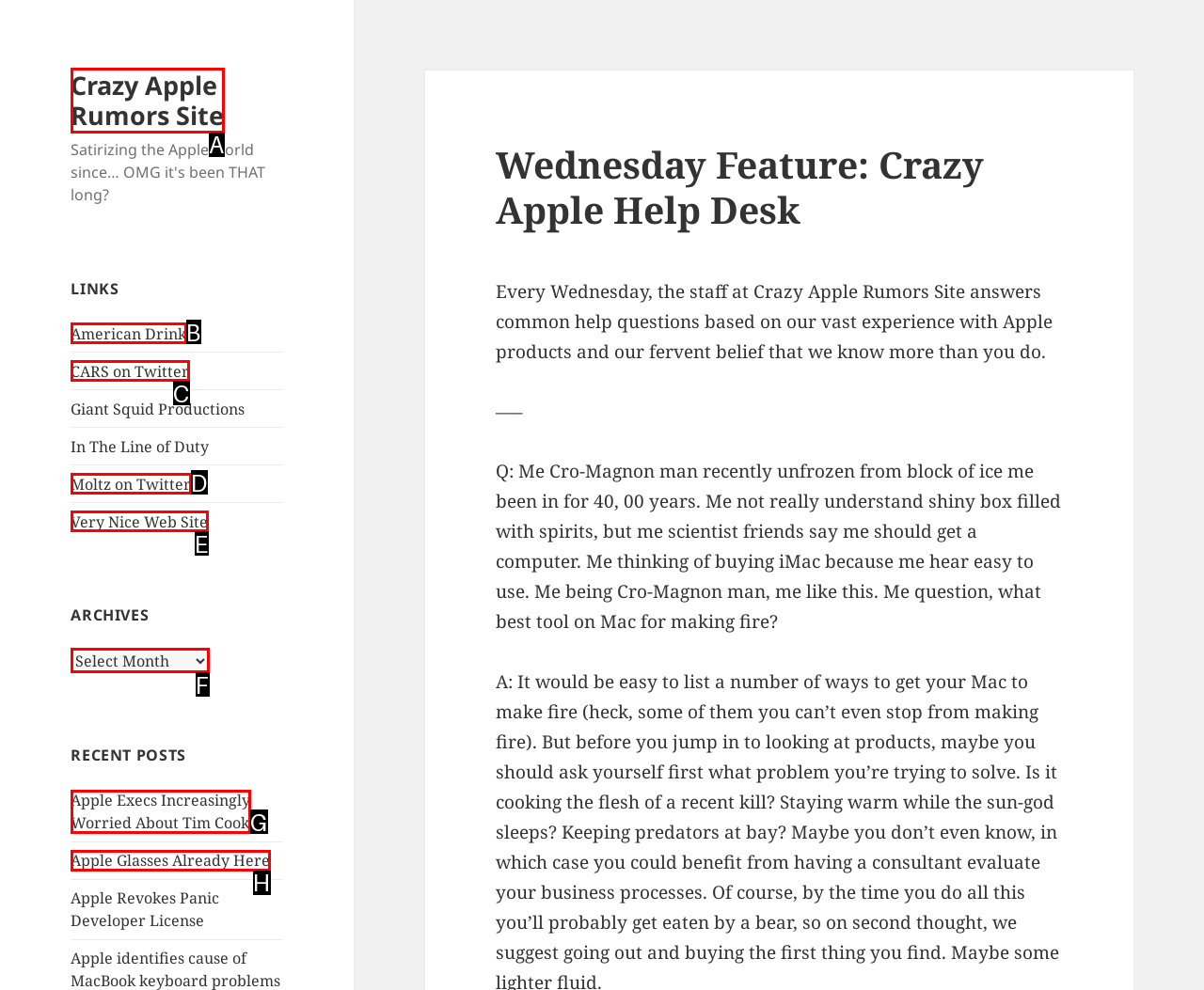Identify the letter of the UI element you need to select to accomplish the task: Read the 'Apple Execs Increasingly Worried About Tim Cook' article.
Respond with the option's letter from the given choices directly.

G